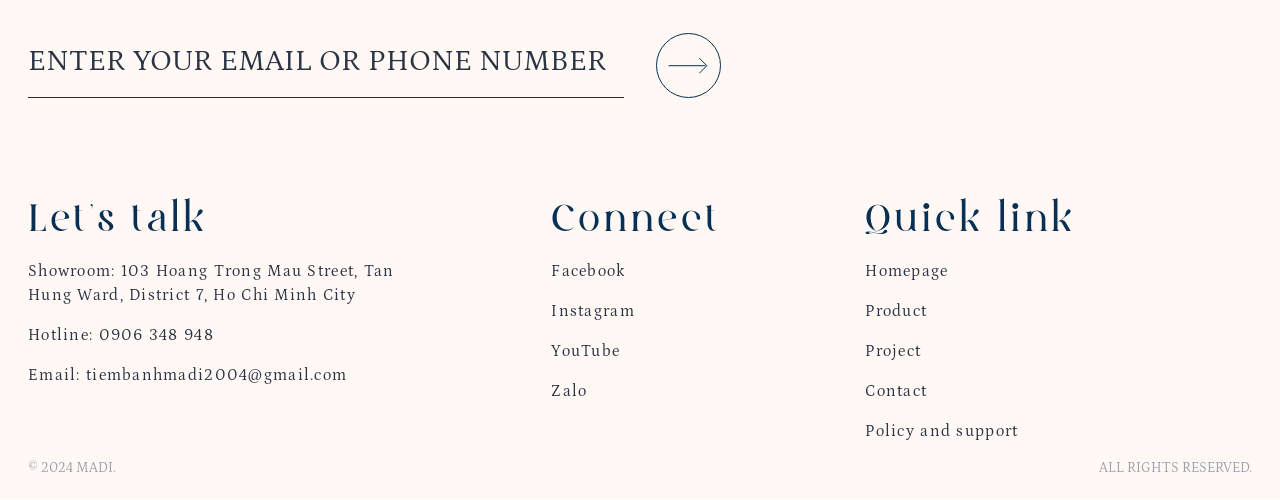What is the company's email address?
From the details in the image, answer the question comprehensively.

I found the email address by looking at the link element with the text 'Email: tiembanhmadi2004@gmail.com' which is located at the top-left section of the webpage.